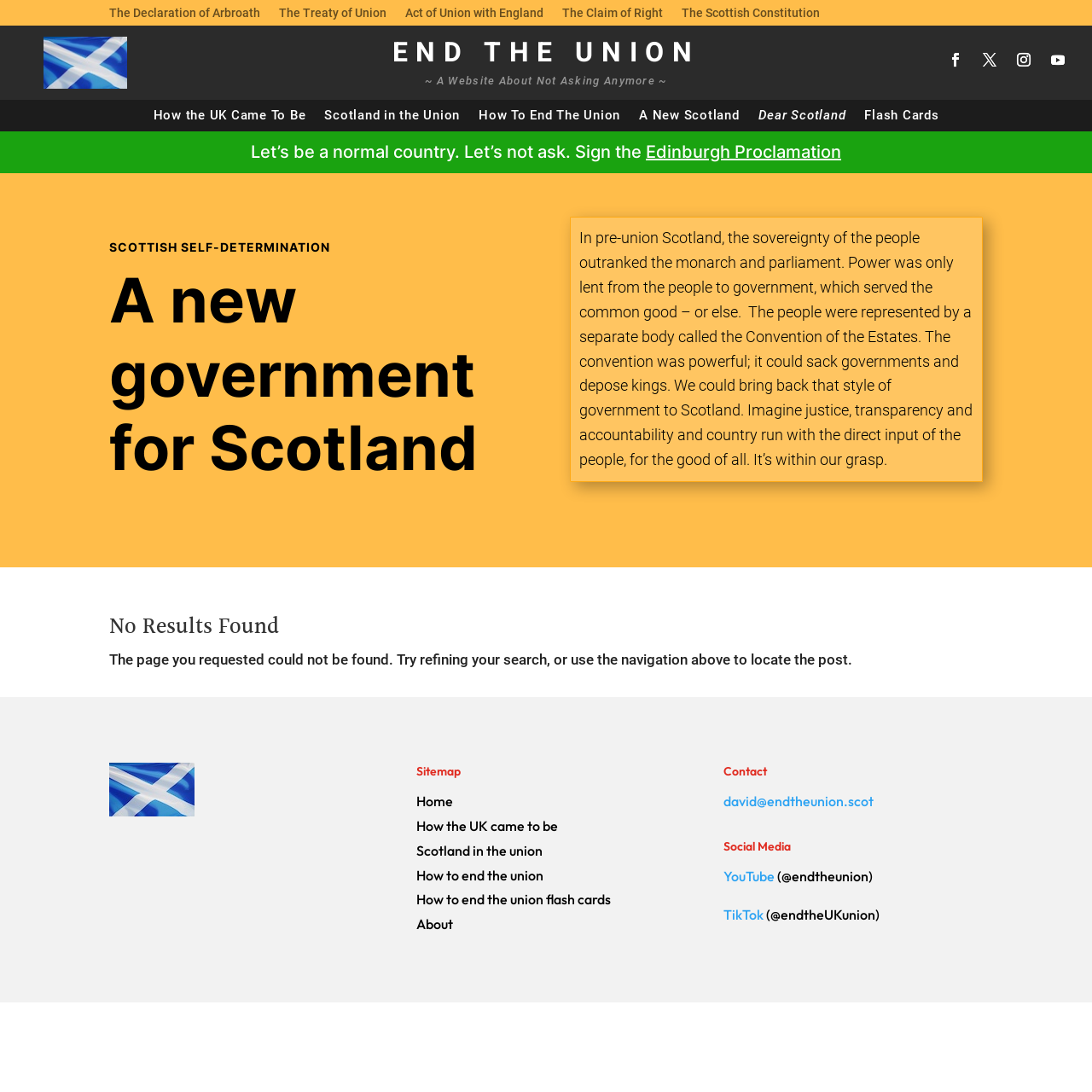Please find the bounding box coordinates of the element's region to be clicked to carry out this instruction: "Click the link to learn about the Declaration of Arbroath".

[0.1, 0.006, 0.238, 0.023]